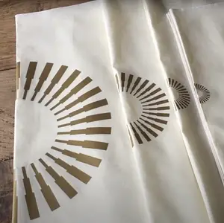Respond with a single word or phrase for the following question: 
What is the purpose of the 'Sleep Sensation YesPower Transformation Product' range?

To enhance well-being and mindfulness